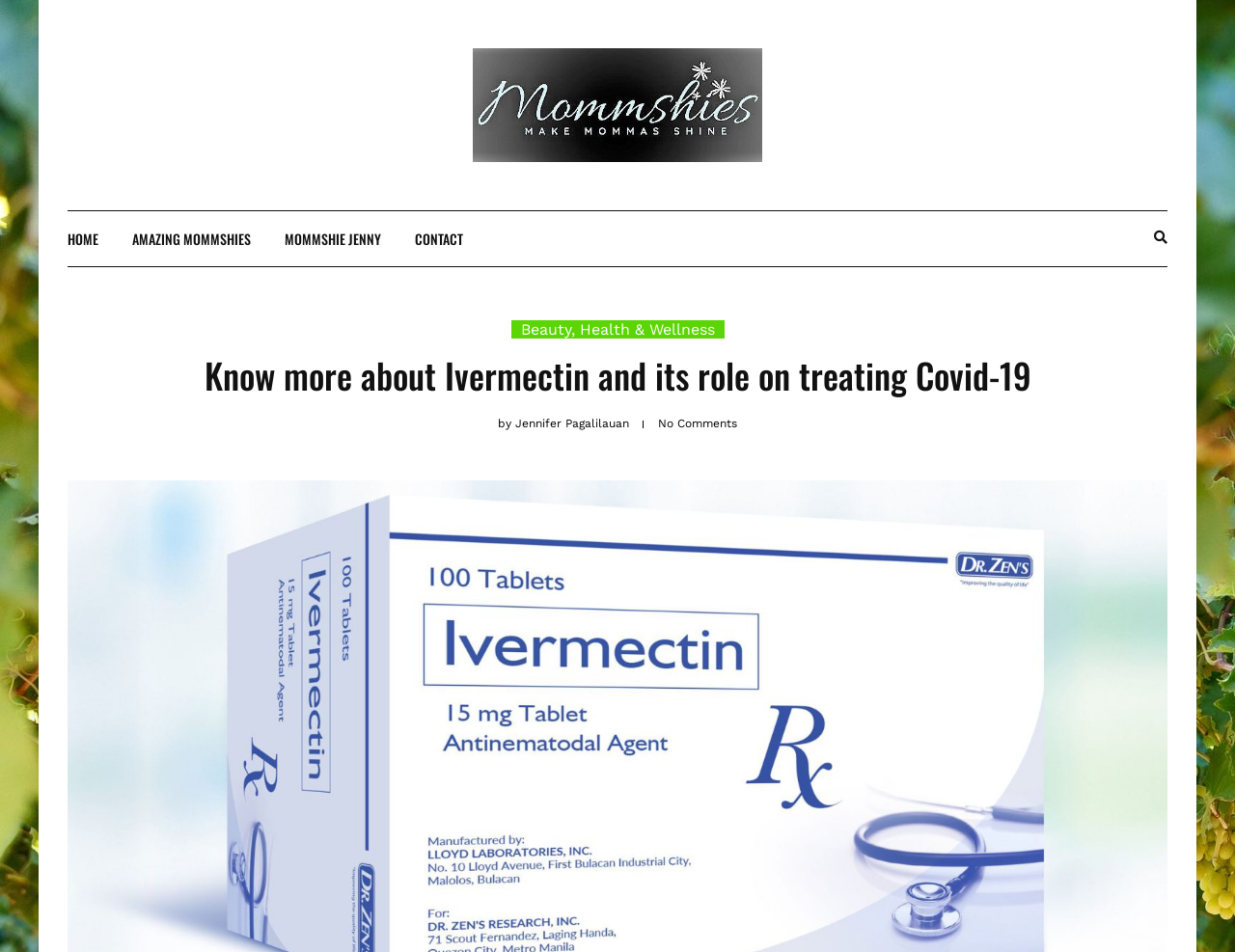Find the bounding box coordinates for the element described here: "Amazing Mommshies".

[0.107, 0.221, 0.203, 0.28]